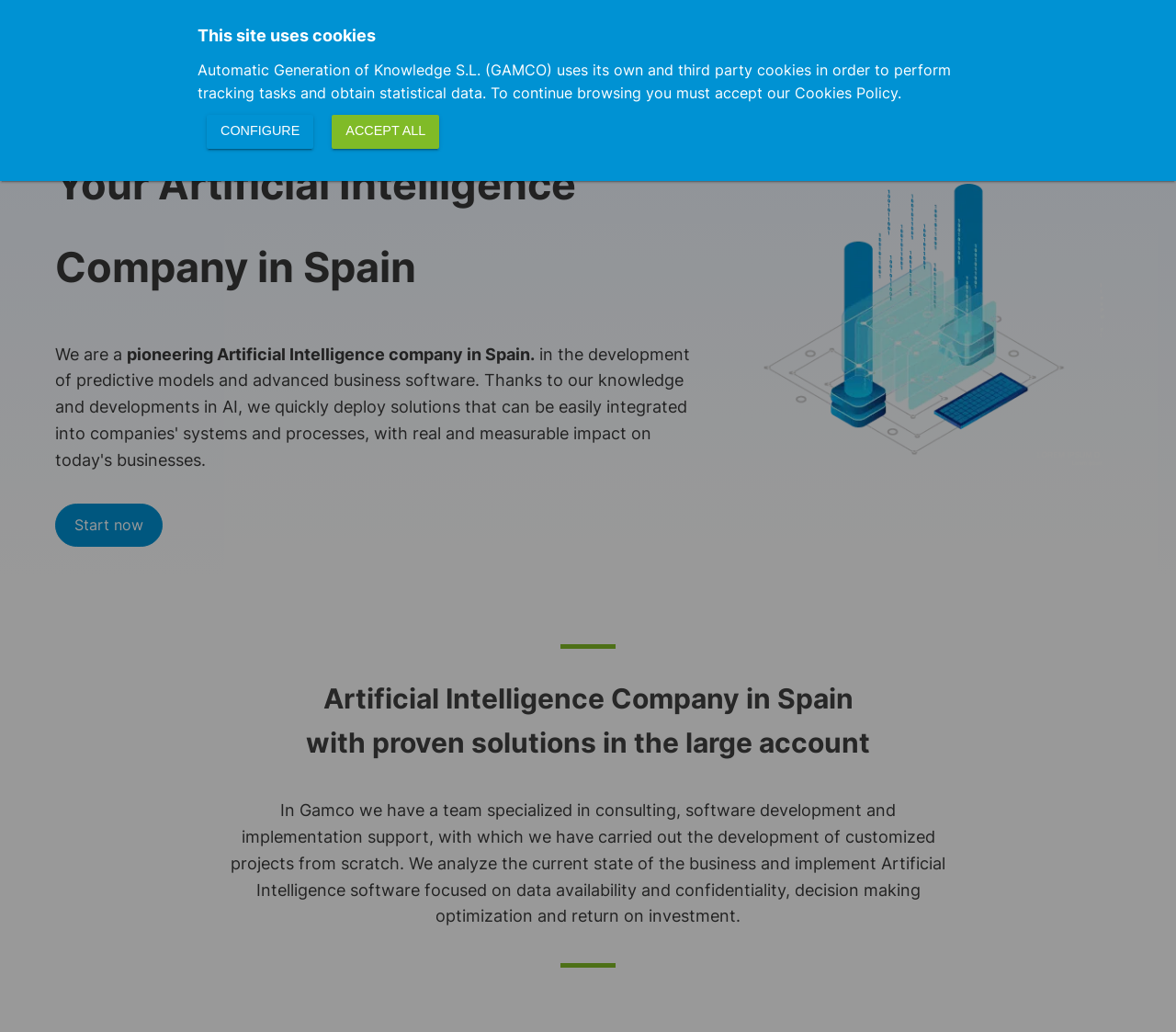Please locate the bounding box coordinates of the element that needs to be clicked to achieve the following instruction: "Click the 'About Us' link". The coordinates should be four float numbers between 0 and 1, i.e., [left, top, right, bottom].

[0.707, 0.026, 0.778, 0.067]